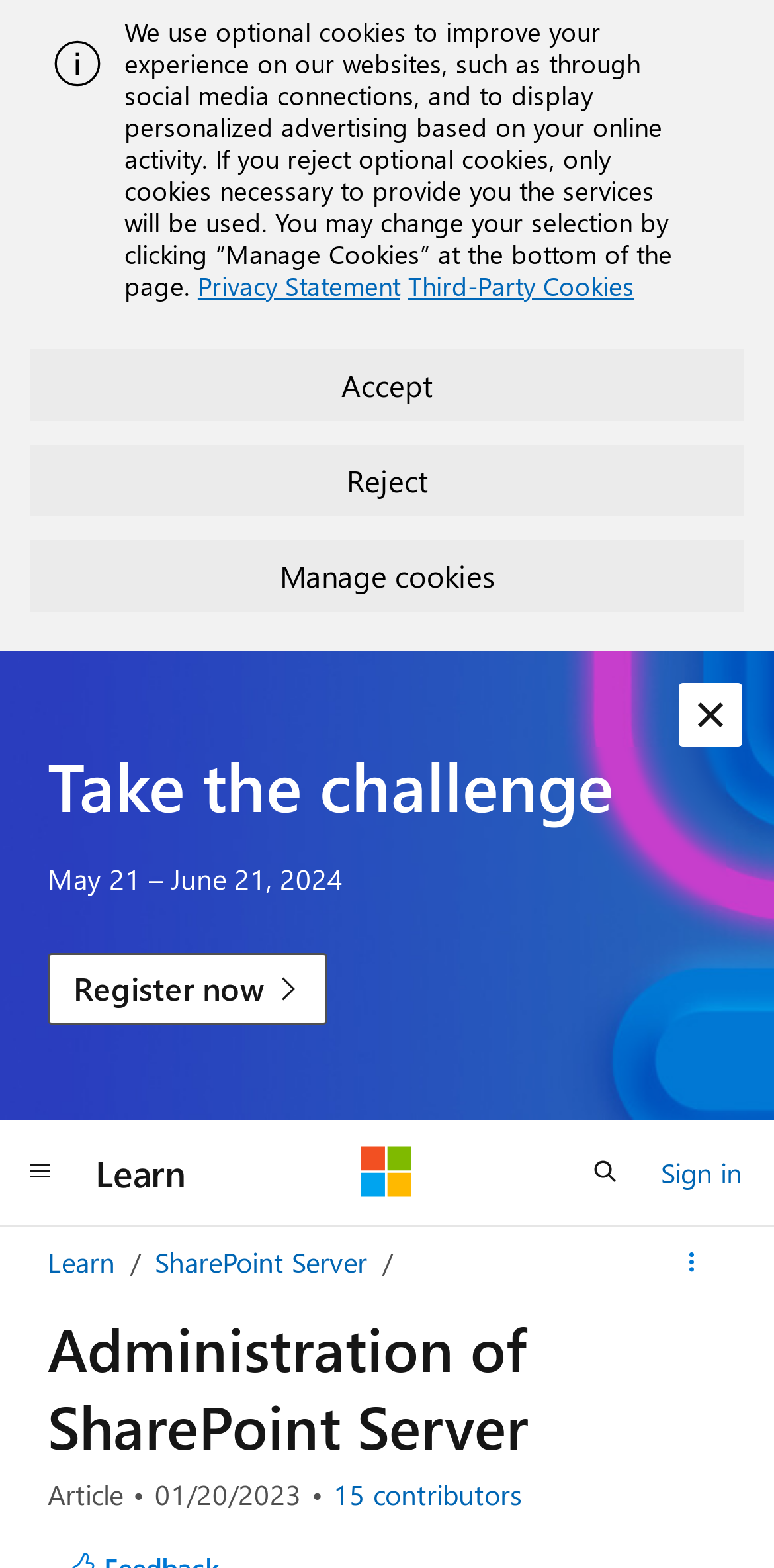How many contributors are listed for the article? Using the information from the screenshot, answer with a single word or phrase.

15 contributors